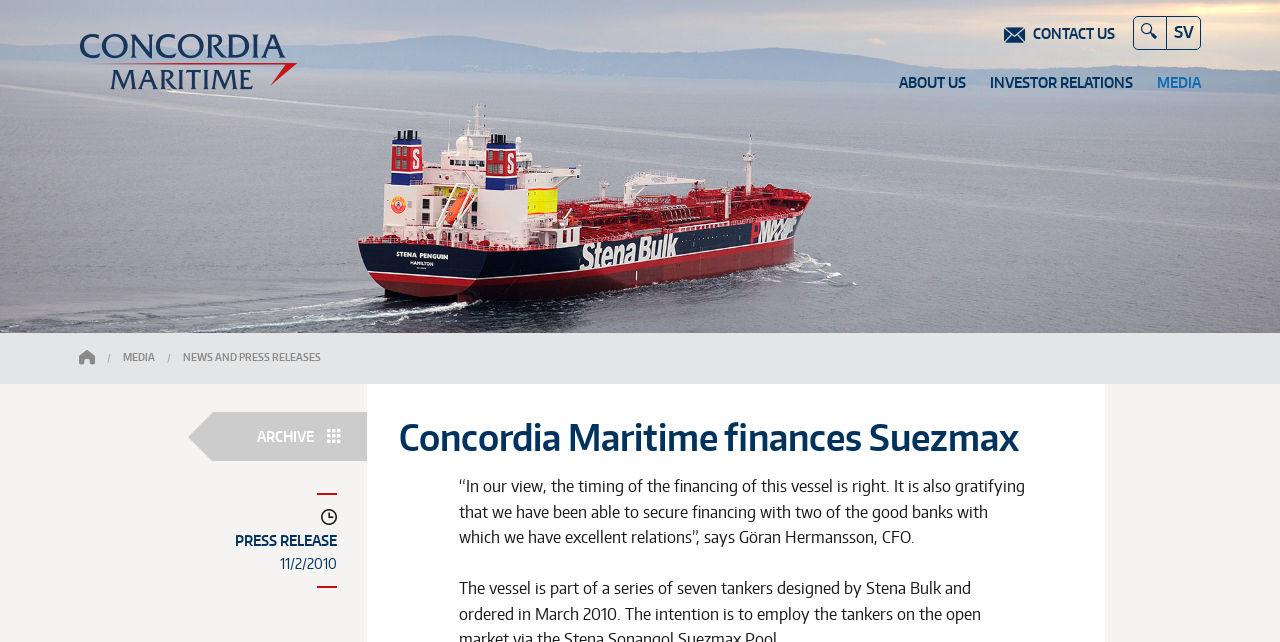Identify the bounding box coordinates necessary to click and complete the given instruction: "Check ARCHIVE".

[0.166, 0.642, 0.287, 0.719]